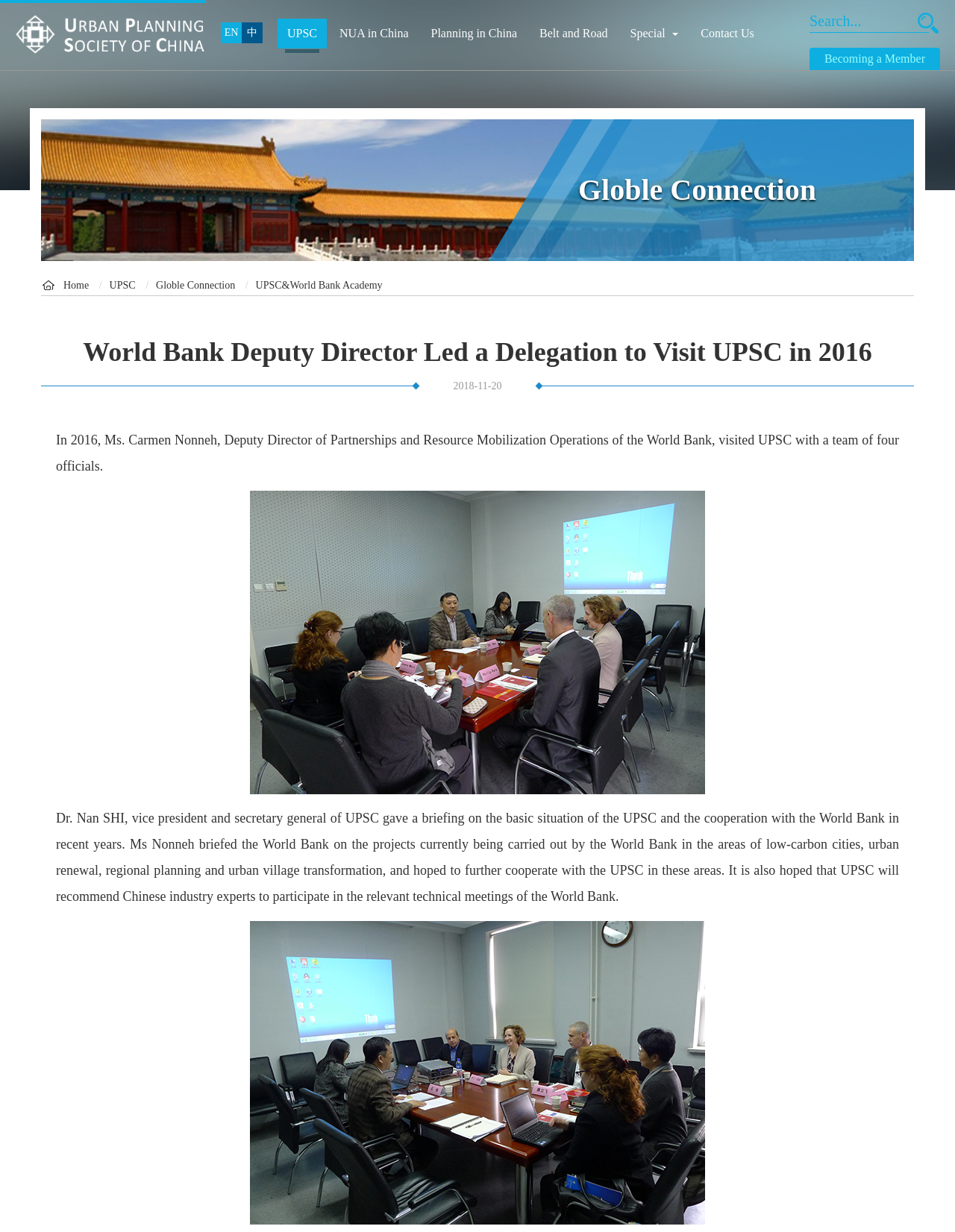Generate a thorough explanation of the webpage's elements.

The webpage is about a visit by the World Bank Deputy Director to the UPSC in 2016. At the top, there is a heading with the title of the webpage, accompanied by a small image and a link. To the right of the title, there are language options, including English and Chinese.

Below the title, there are several links to other pages, including UPSC, NUA in China, Planning in China, Belt and Road, and Special. These links are aligned horizontally and take up about half of the page width.

On the right side of the page, there is a search bar with a search button. Above the search bar, there is a link to "Becoming a Member". 

Further down, there is a large image that spans almost the entire page width. Below the image, there is a heading that reads "Globle Connection". 

To the left of the image, there is a vertical menu with links to Home, UPSC, Globle Connection, and UPSC&World Bank Academy. 

The main content of the page is a news article about the visit by the World Bank Deputy Director. The article is divided into two paragraphs, with an image in between. The first paragraph describes the visit, and the second paragraph provides more details about the discussions during the visit. The article is accompanied by two images, one above and one below the text.